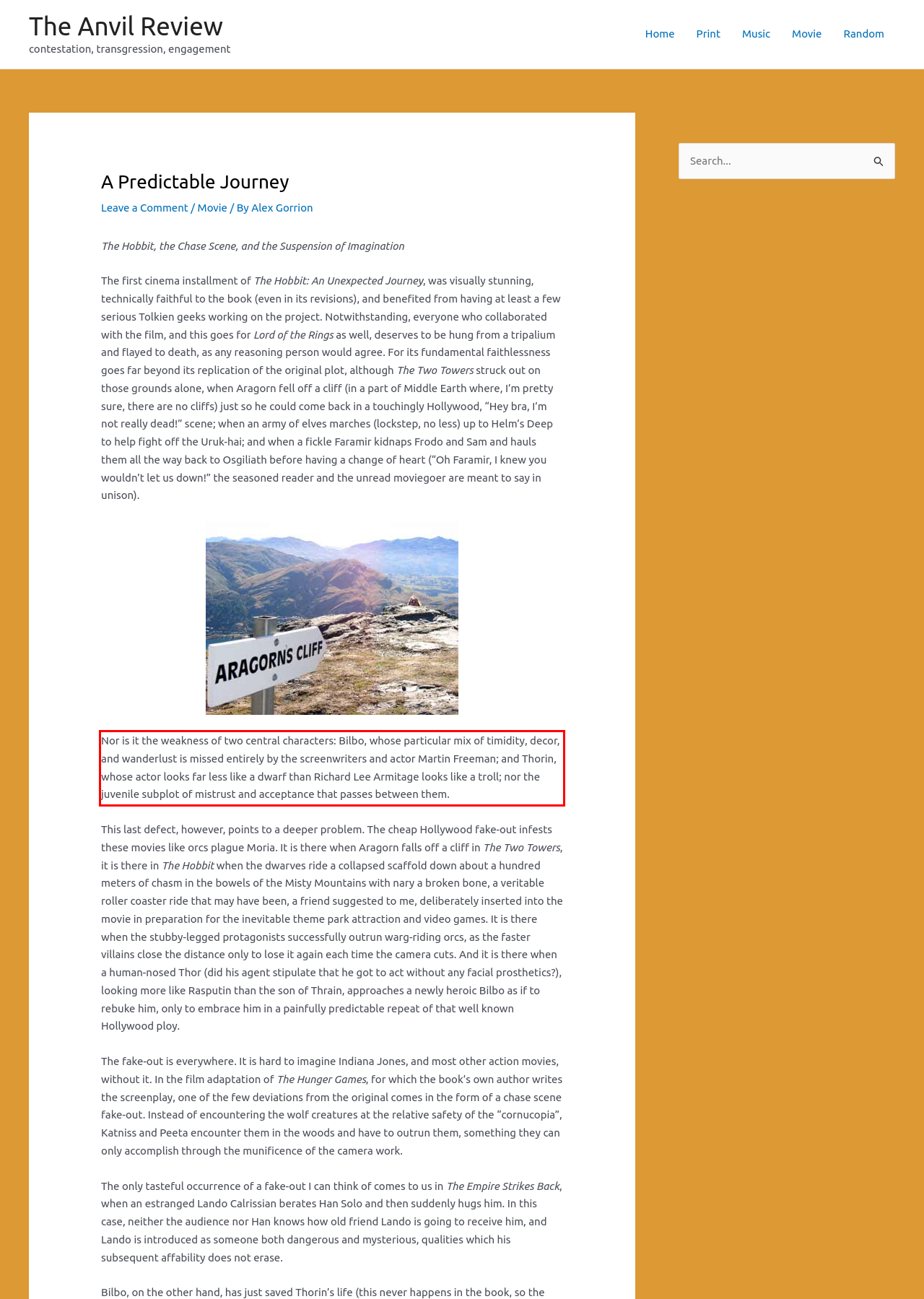Examine the screenshot of the webpage, locate the red bounding box, and perform OCR to extract the text contained within it.

Nor is it the weakness of two central characters: Bilbo, whose particular mix of timidity, decor, and wanderlust is missed entirely by the screenwriters and actor Martin Freeman; and Thorin, whose actor looks far less like a dwarf than Richard Lee Armitage looks like a troll; nor the juvenile subplot of mistrust and acceptance that passes between them.